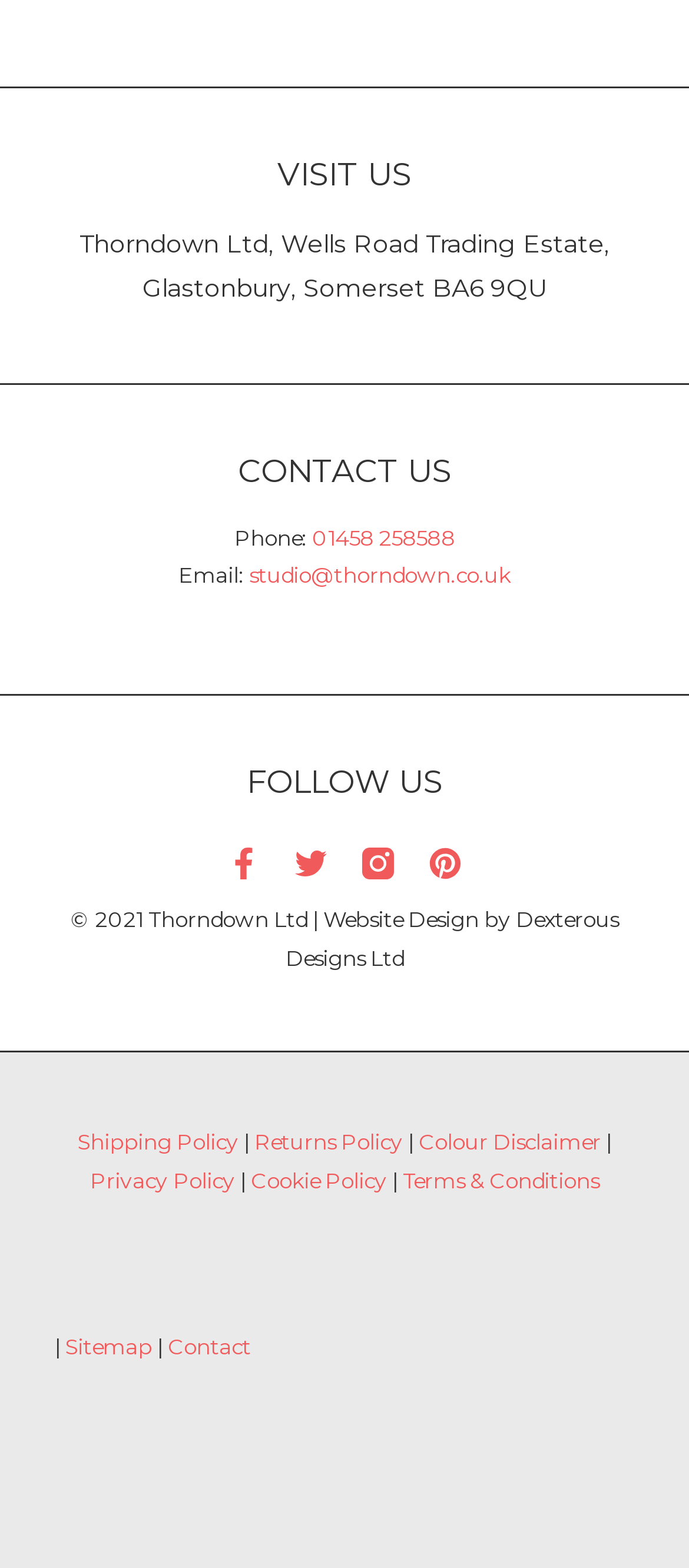Determine the bounding box coordinates of the element that should be clicked to execute the following command: "go to March 2023".

None